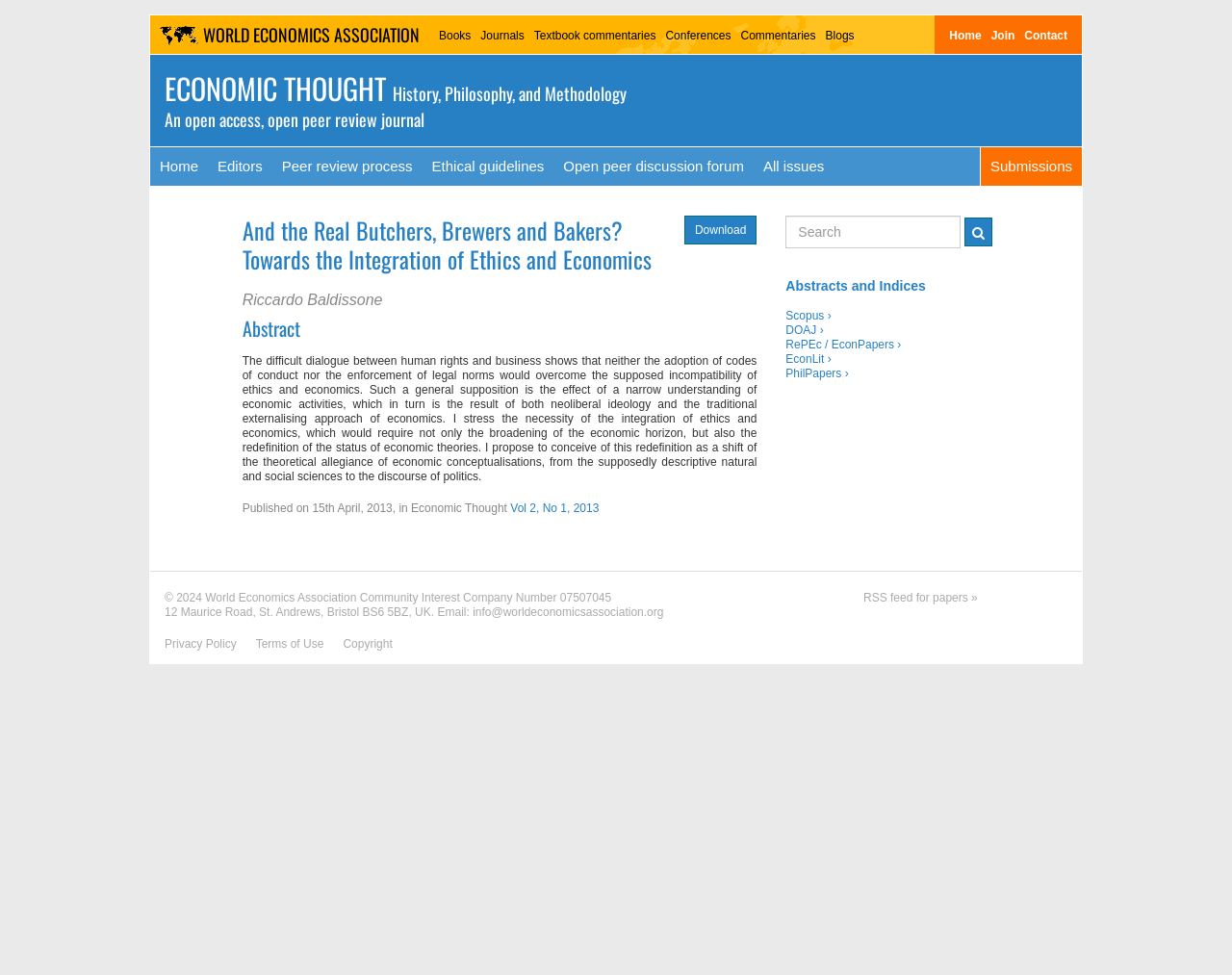What is the publication date of the article?
Please provide a single word or phrase based on the screenshot.

15th April, 2013